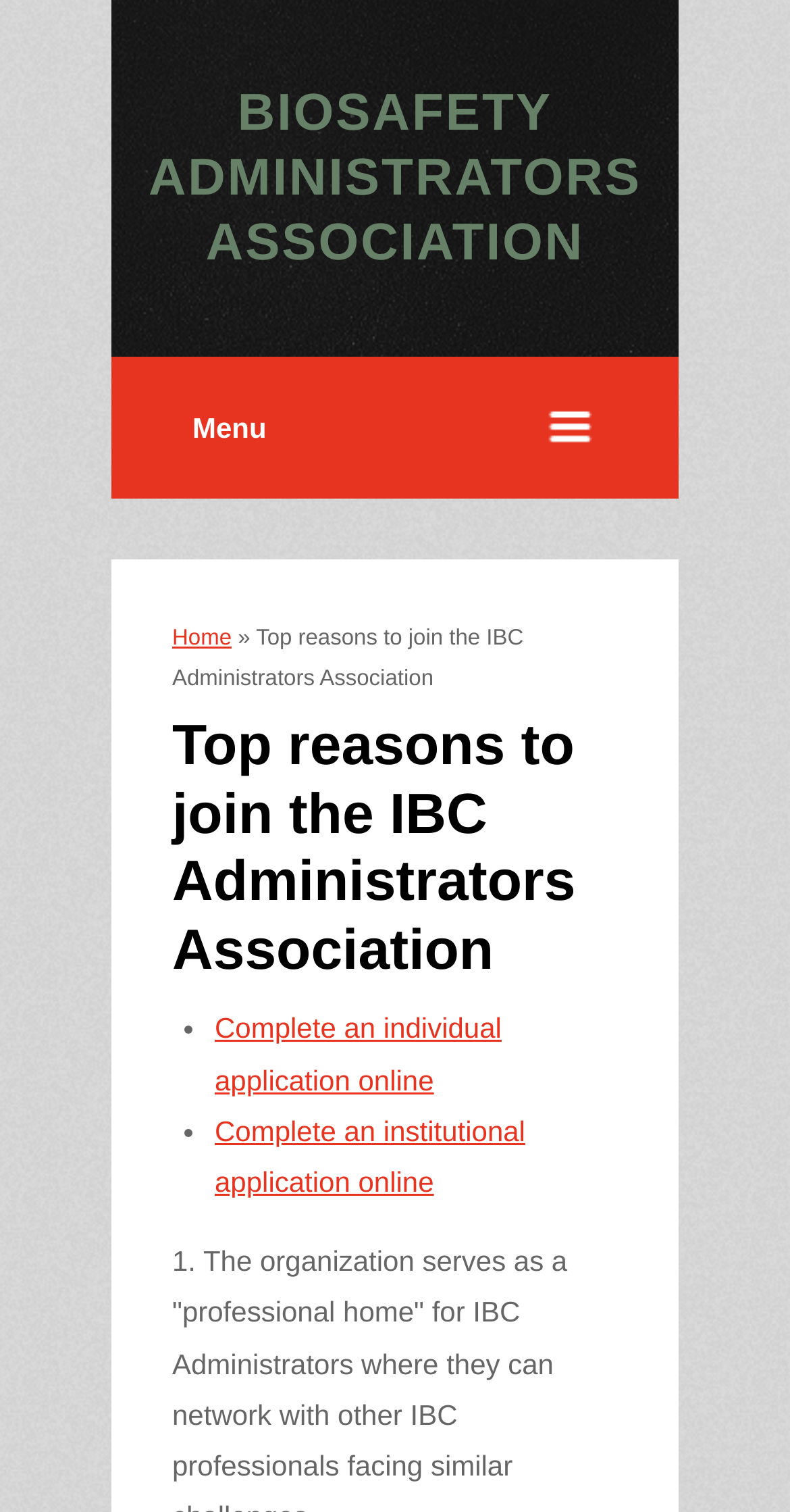How many list items are on the webpage?
Using the image, provide a detailed and thorough answer to the question.

The webpage contains a list with two items, each marked with a bullet point ('•'). The list items are links to 'Complete an individual application online' and 'Complete an institutional application online', respectively.